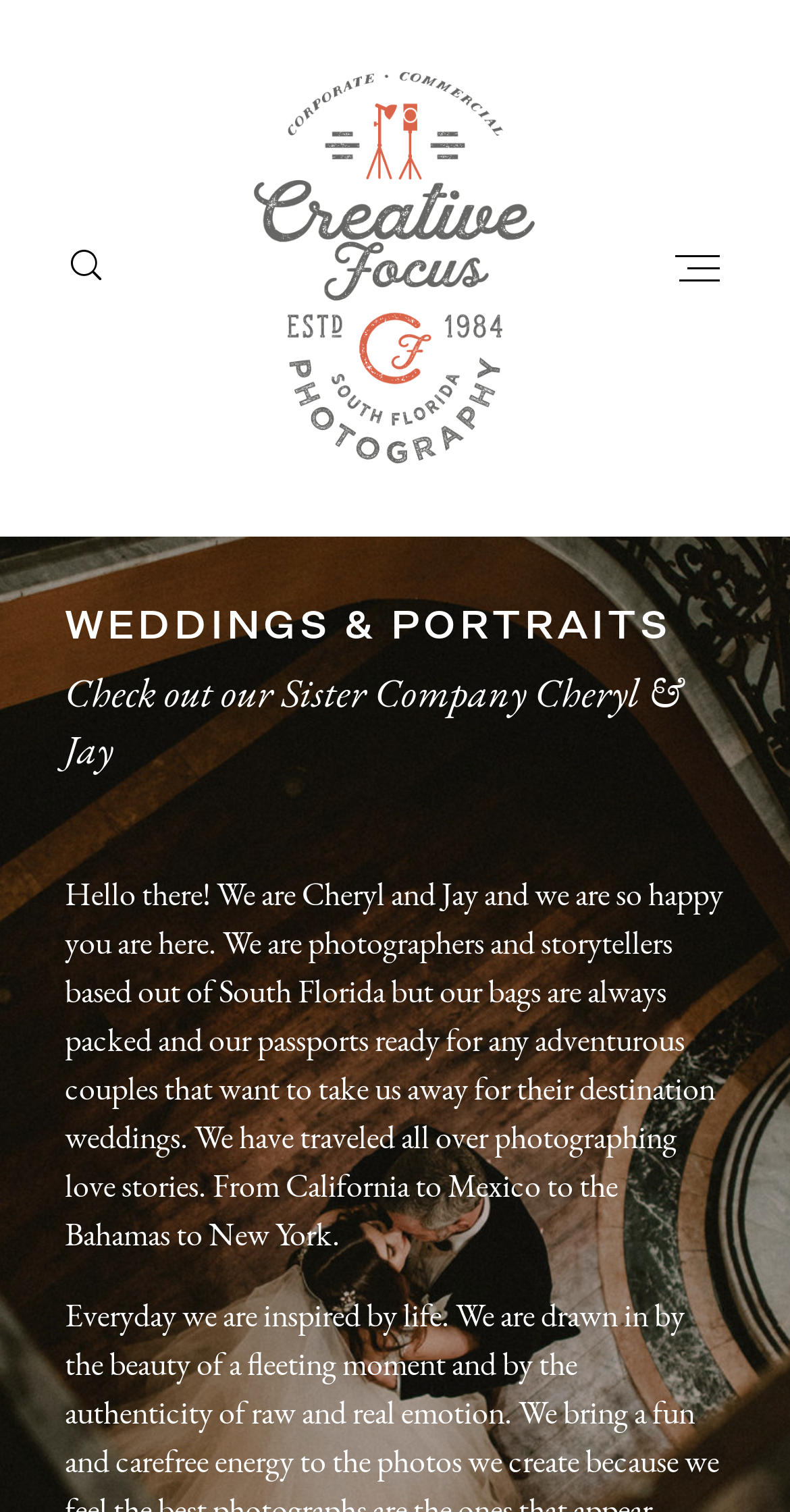Generate a thorough caption that explains the contents of the webpage.

This webpage is about Creative Focus, a photography service specializing in weddings and portraits. At the top, there is a header section with a logo, which is an image with the text "Creative Focus" and a search bar with a button on the right side. Below the header, there are two headings: "WEDDINGS & PORTRAITS" and "Check out our Sister Company Cheryl & Jay". 

Following these headings, there is a paragraph of text that introduces Cheryl and Jay, the photographers, and describes their services and experiences. They are based in South Florida but have traveled extensively to capture love stories.

On the left side of the page, there is a navigation menu with links to "Home", "All About Us", "Why Us?", "Galleries", "Weddings", and "Contact". Some of these links have icons next to them. At the bottom of the page, there is a social media link with a Facebook icon.